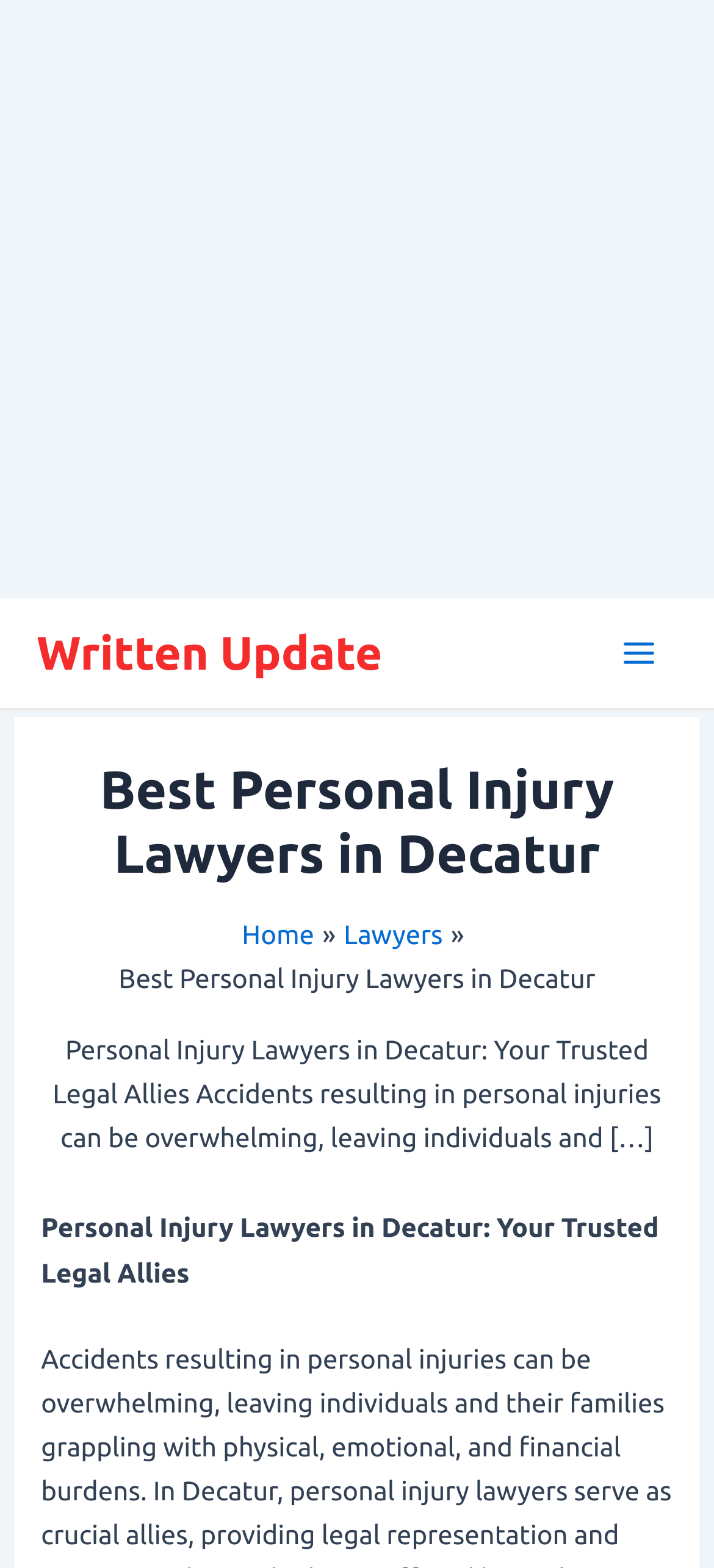Based on the image, please elaborate on the answer to the following question:
What type of lawyers are featured on this webpage?

Based on the webpage content, specifically the heading 'Best Personal Injury Lawyers in Decatur' and the description 'Personal Injury Lawyers in Decatur: Your Trusted Legal Allies', it is clear that the webpage is about personal injury lawyers.